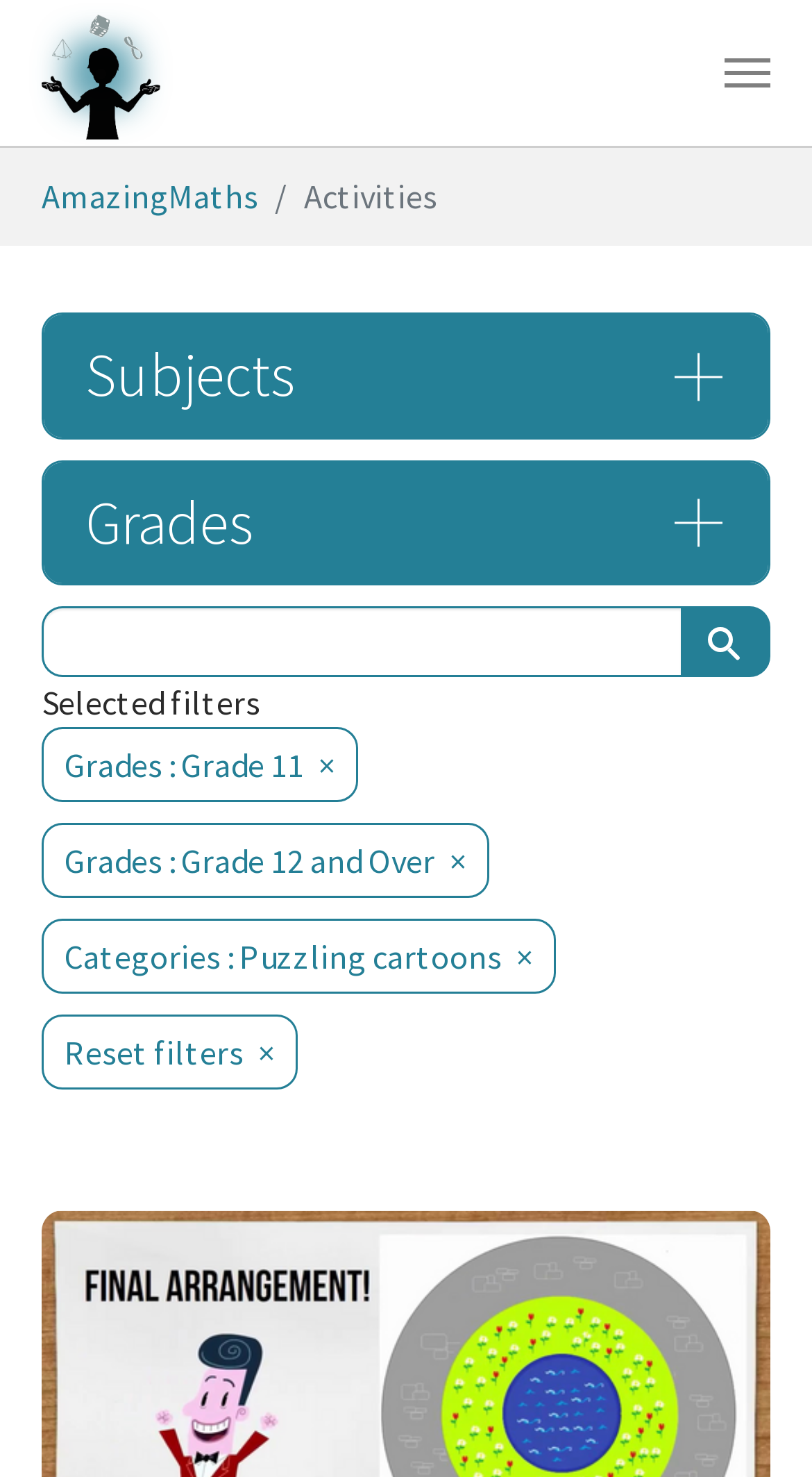Please mark the bounding box coordinates of the area that should be clicked to carry out the instruction: "Reset filters".

[0.051, 0.687, 0.367, 0.738]